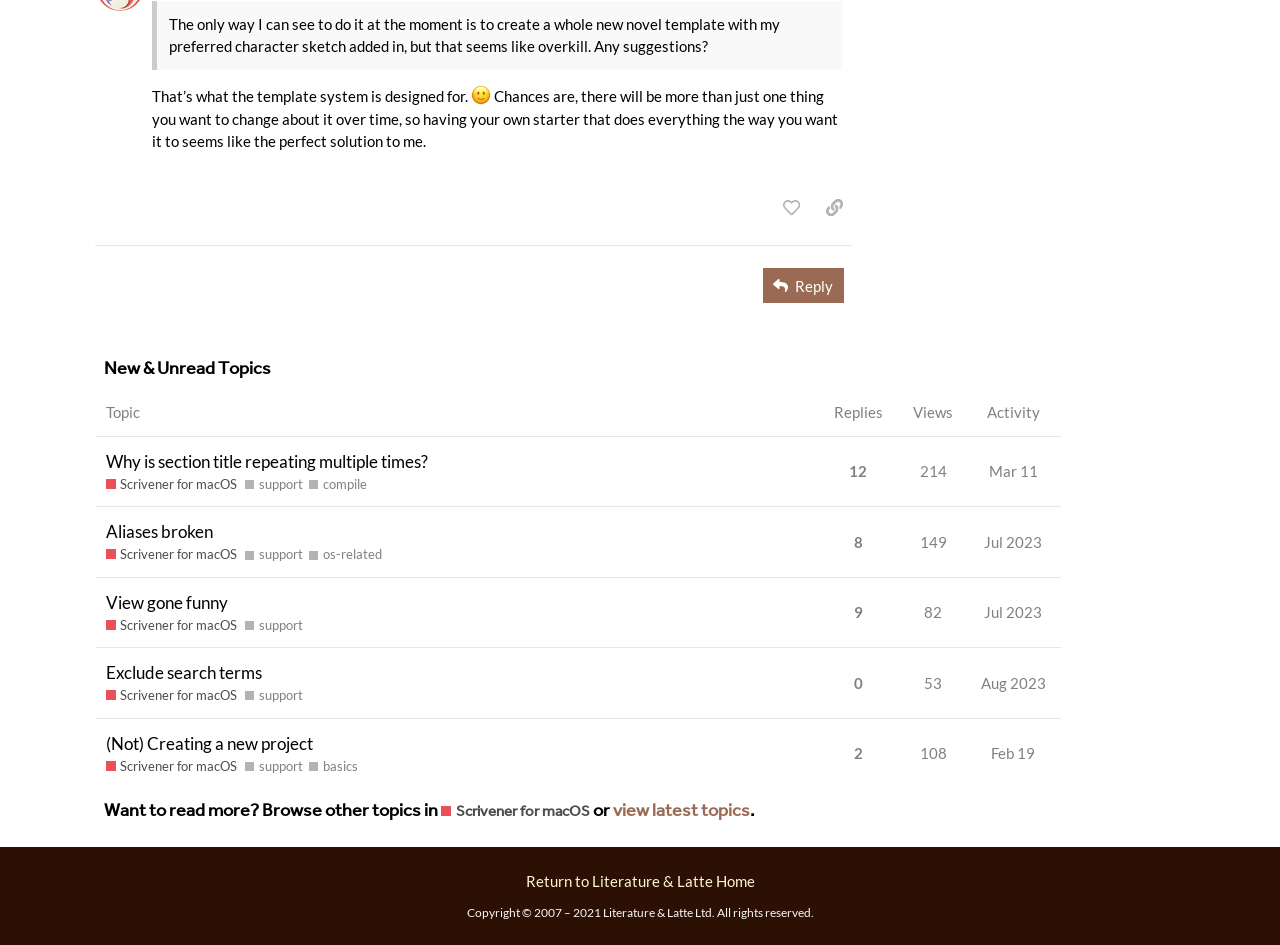Using the webpage screenshot and the element description support, determine the bounding box coordinates. Specify the coordinates in the format (top-left x, top-left y, bottom-right x, bottom-right y) with values ranging from 0 to 1.

[0.191, 0.801, 0.237, 0.821]